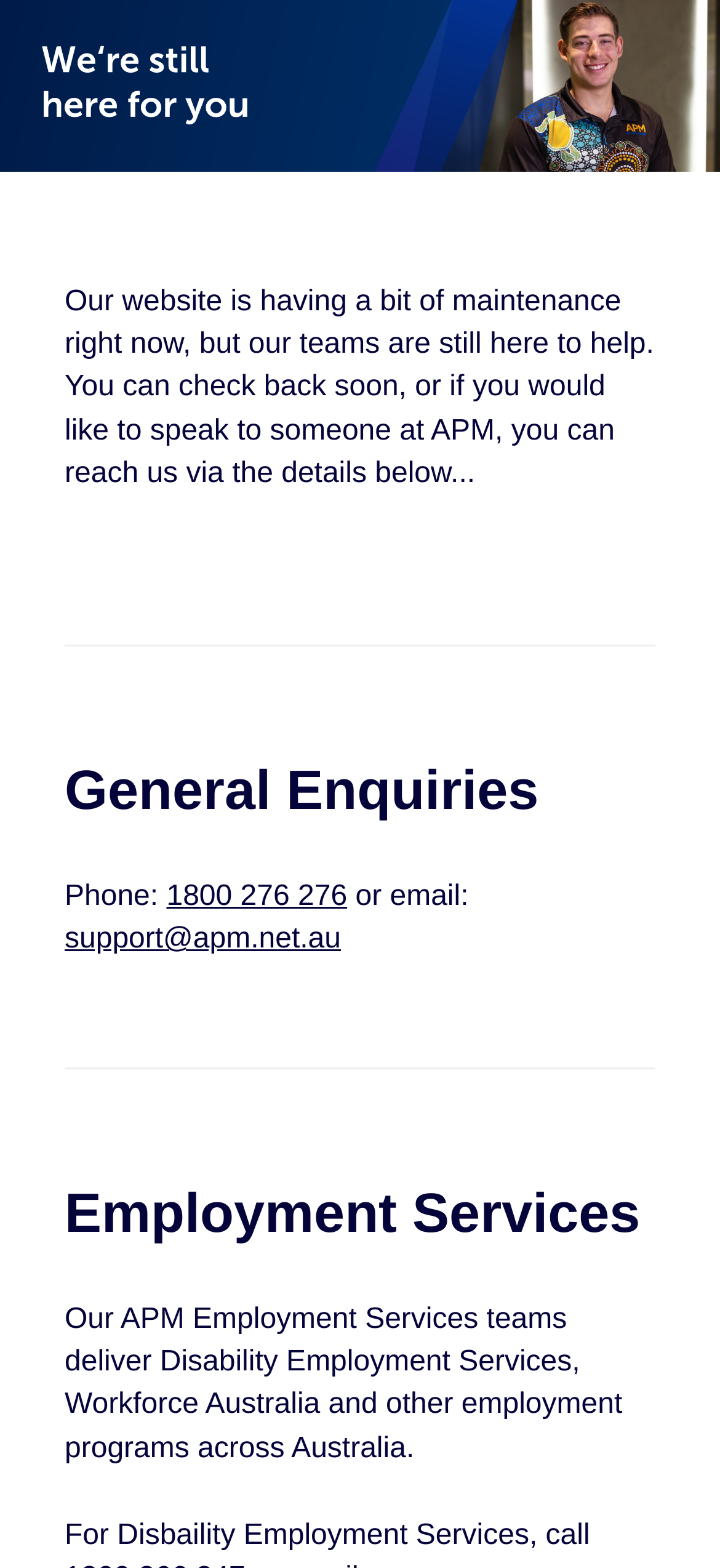Provide a comprehensive caption for the webpage.

The webpage is about APM, a trusted provider of job seeker programs and disability employment services. At the top of the page, there is a notification that the website is undergoing maintenance, but the teams are still available to help. Below this notification, there is a message encouraging users to check back soon or contact APM directly.

Underneath this message, there is a horizontal separator line. Following this separator, the page displays contact information for general enquiries, including a phone number and an email address. The phone number is 1800 276 276, and the email address is support@apm.net.au.

Another horizontal separator line is located below the contact information. Below this separator, the page focuses on APM's Employment Services. The title "Employment Services" is displayed prominently, followed by a description of the services provided by APM's Employment Services teams, including Disability Employment Services, Workforce Australia, and other employment programs across Australia.

Finally, at the bottom of the page, there is a call to action for Disability Employment Services, with an invitation to call for more information.